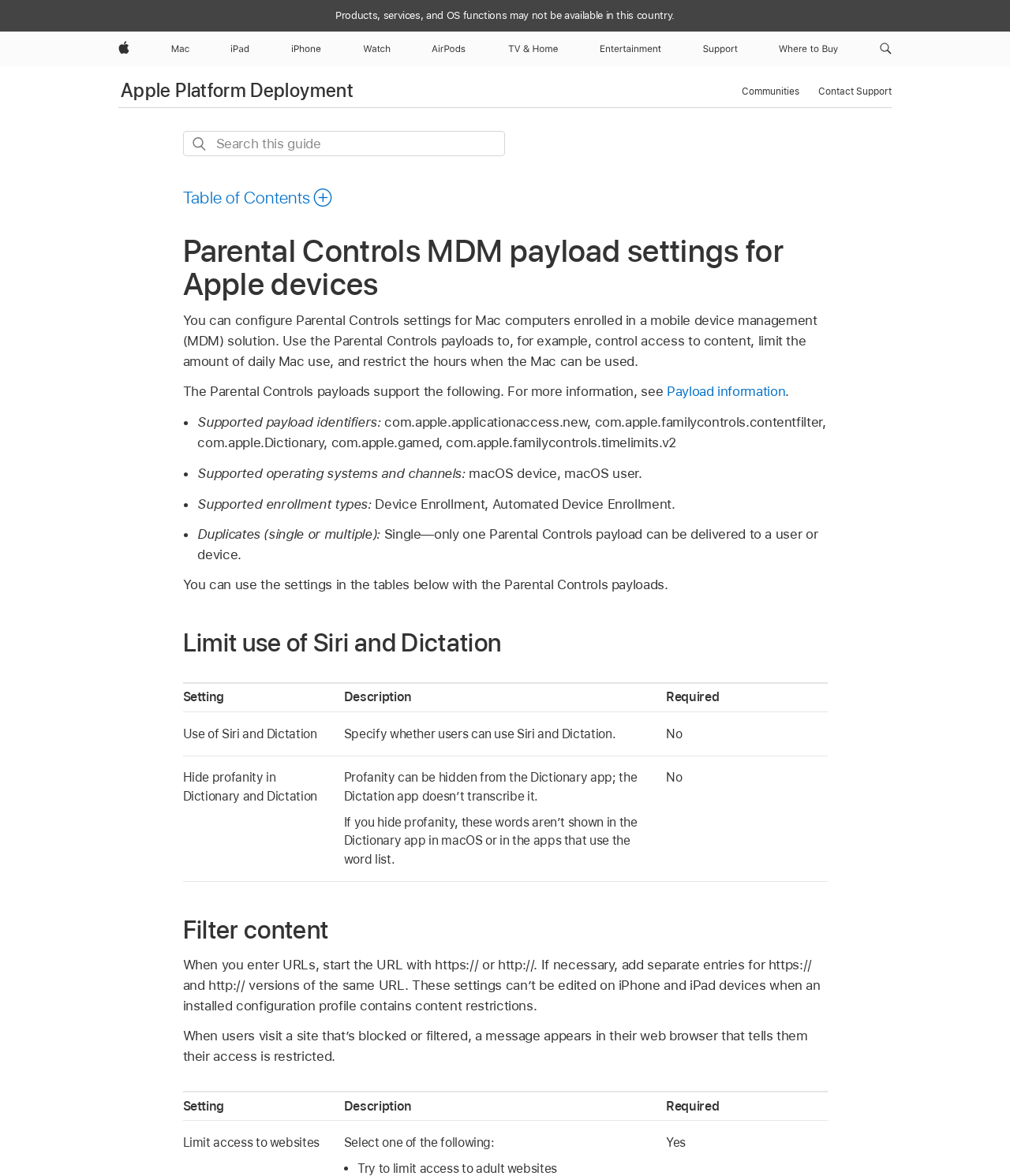Could you provide the bounding box coordinates for the portion of the screen to click to complete this instruction: "Click on Payload information"?

[0.66, 0.326, 0.777, 0.34]